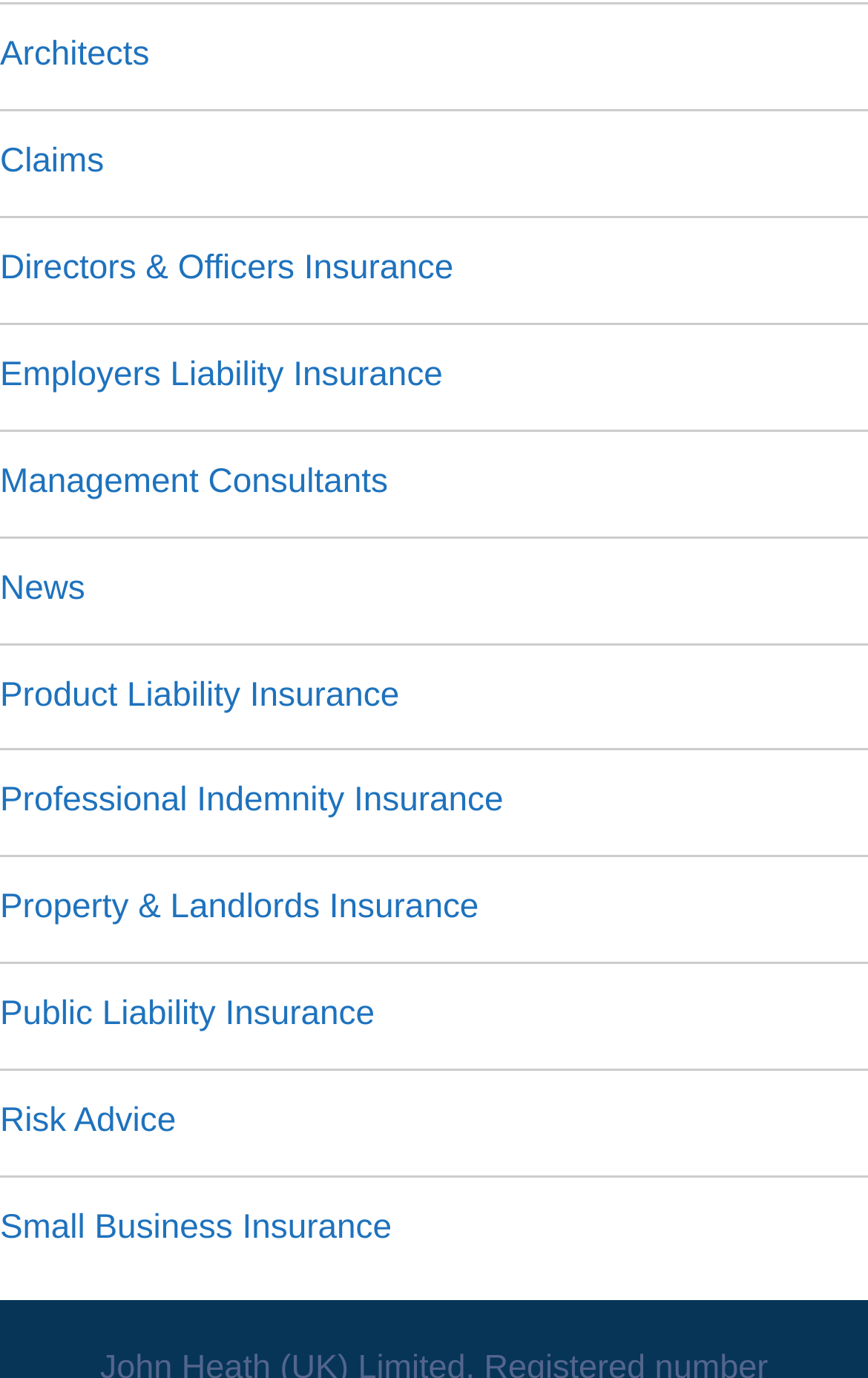How many types of insurance are listed on the webpage?
Please analyze the image and answer the question with as much detail as possible.

I counted the number of links provided on the webpage, excluding 'News' and 'Risk Advice', and found that there are 10 types of insurance listed.